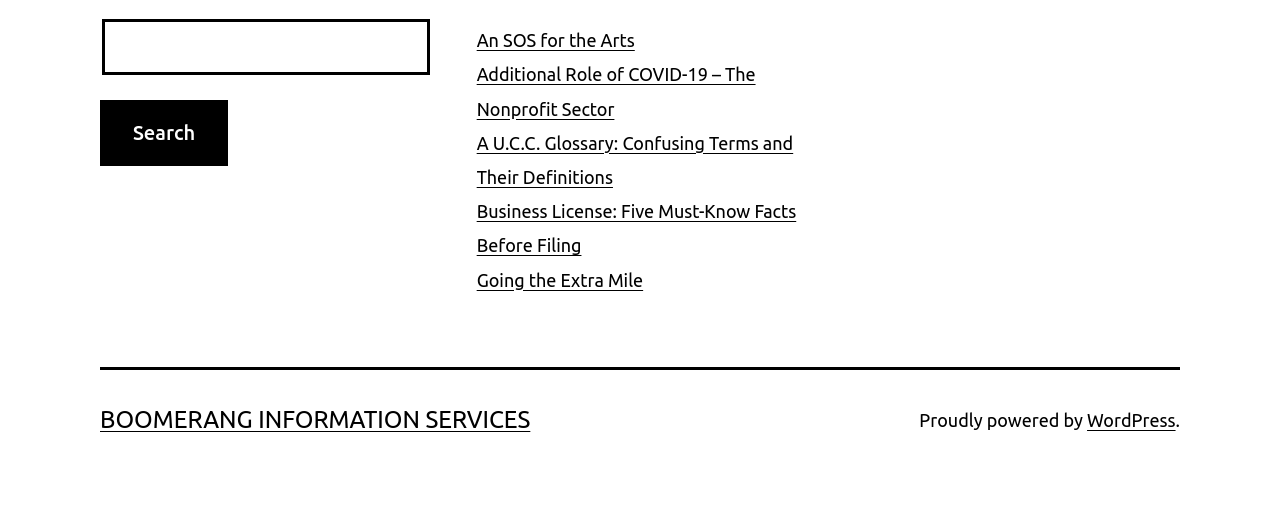Carefully observe the image and respond to the question with a detailed answer:
What is the purpose of the searchbox?

The searchbox is located at the top left of the webpage with a placeholder text 'Search…' and a search button next to it. This suggests that the purpose of the searchbox is to allow users to search for specific content within the website.